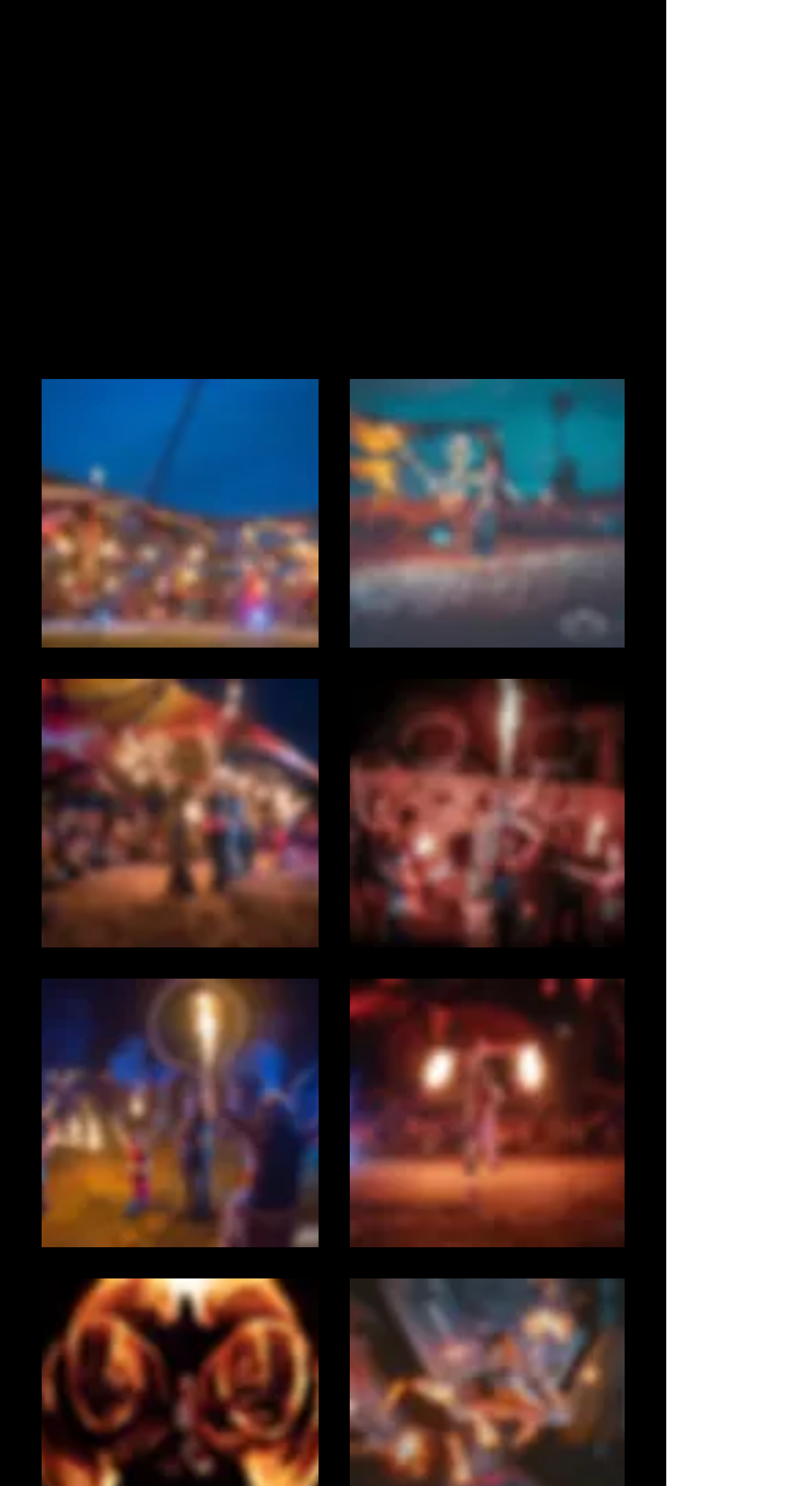What is the description of the first button?
From the image, respond using a single word or phrase.

TransFLowmation Astral Fire Show 2016